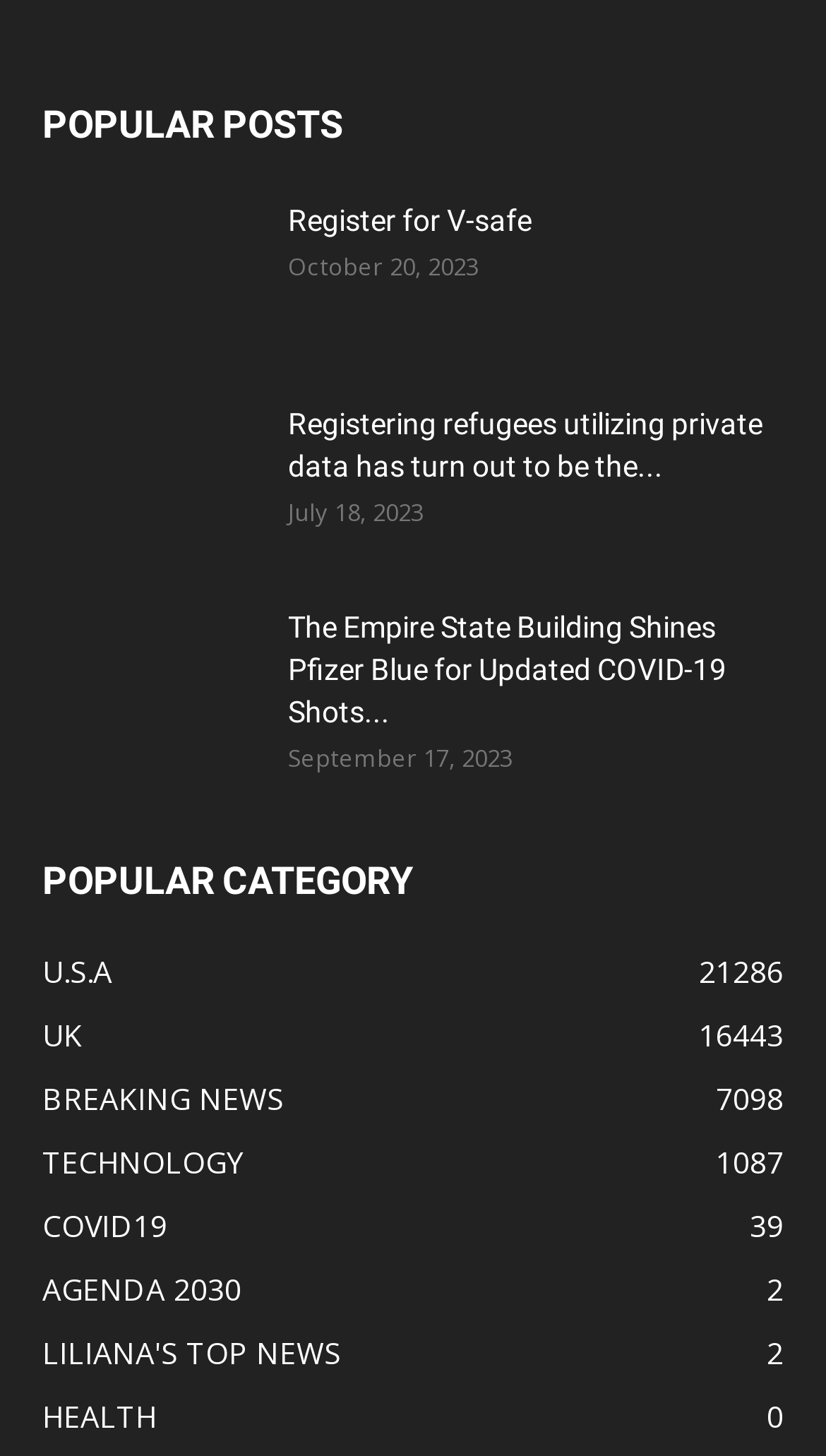Please mark the bounding box coordinates of the area that should be clicked to carry out the instruction: "Sign up for the newsletter".

None